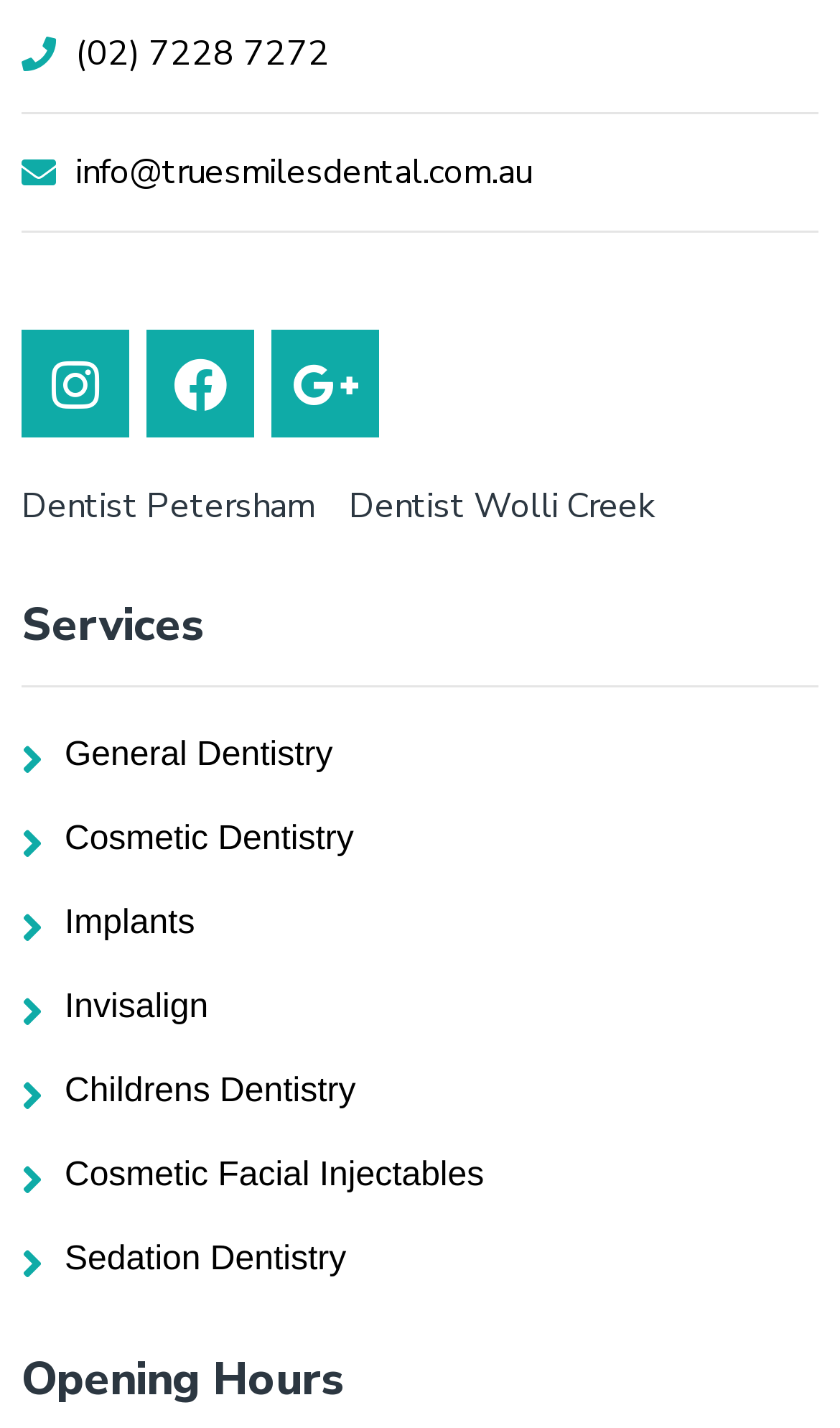Examine the image and give a thorough answer to the following question:
What is the section title above the 'Monday' to 'Sunday' information?

I looked at the heading element located at the bottom of the webpage and found that the section title above the 'Monday' to 'Sunday' information is 'Opening Hours'.